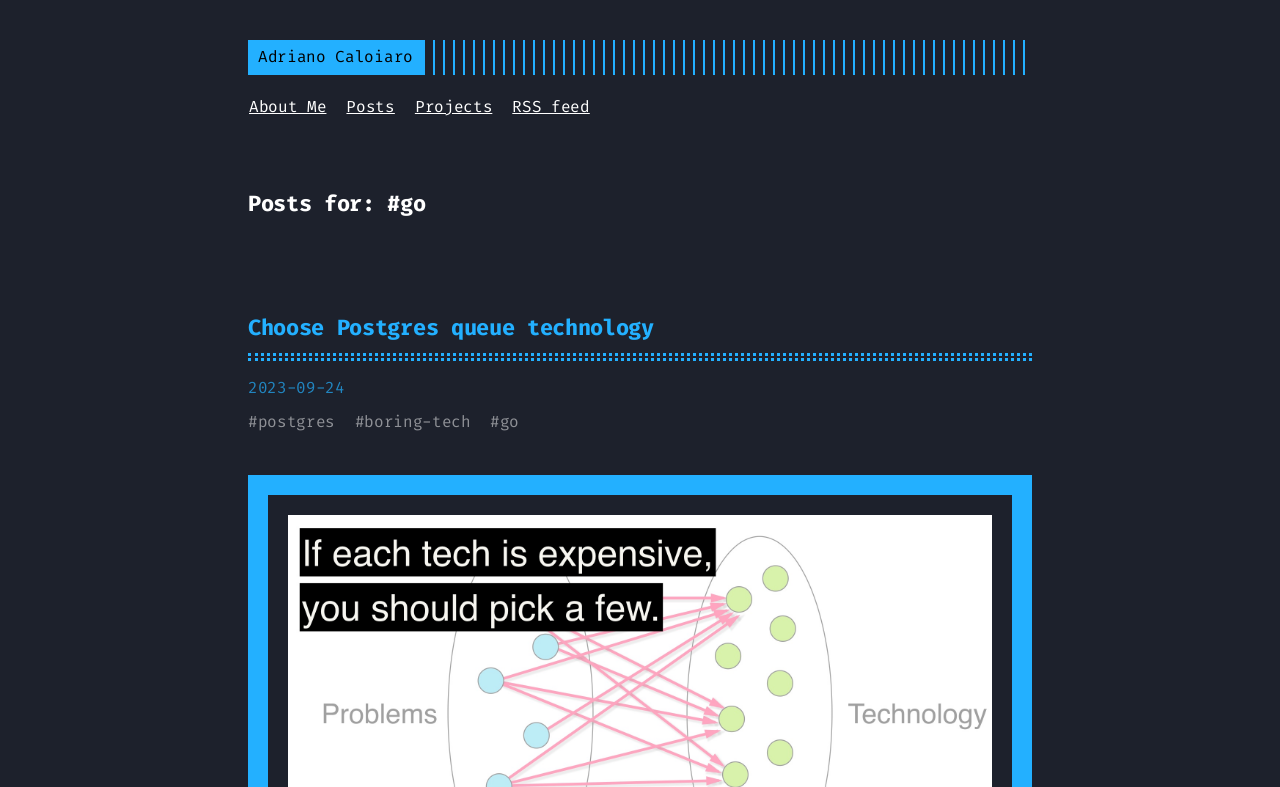What is the title of the first post? Observe the screenshot and provide a one-word or short phrase answer.

Choose Postgres queue technology